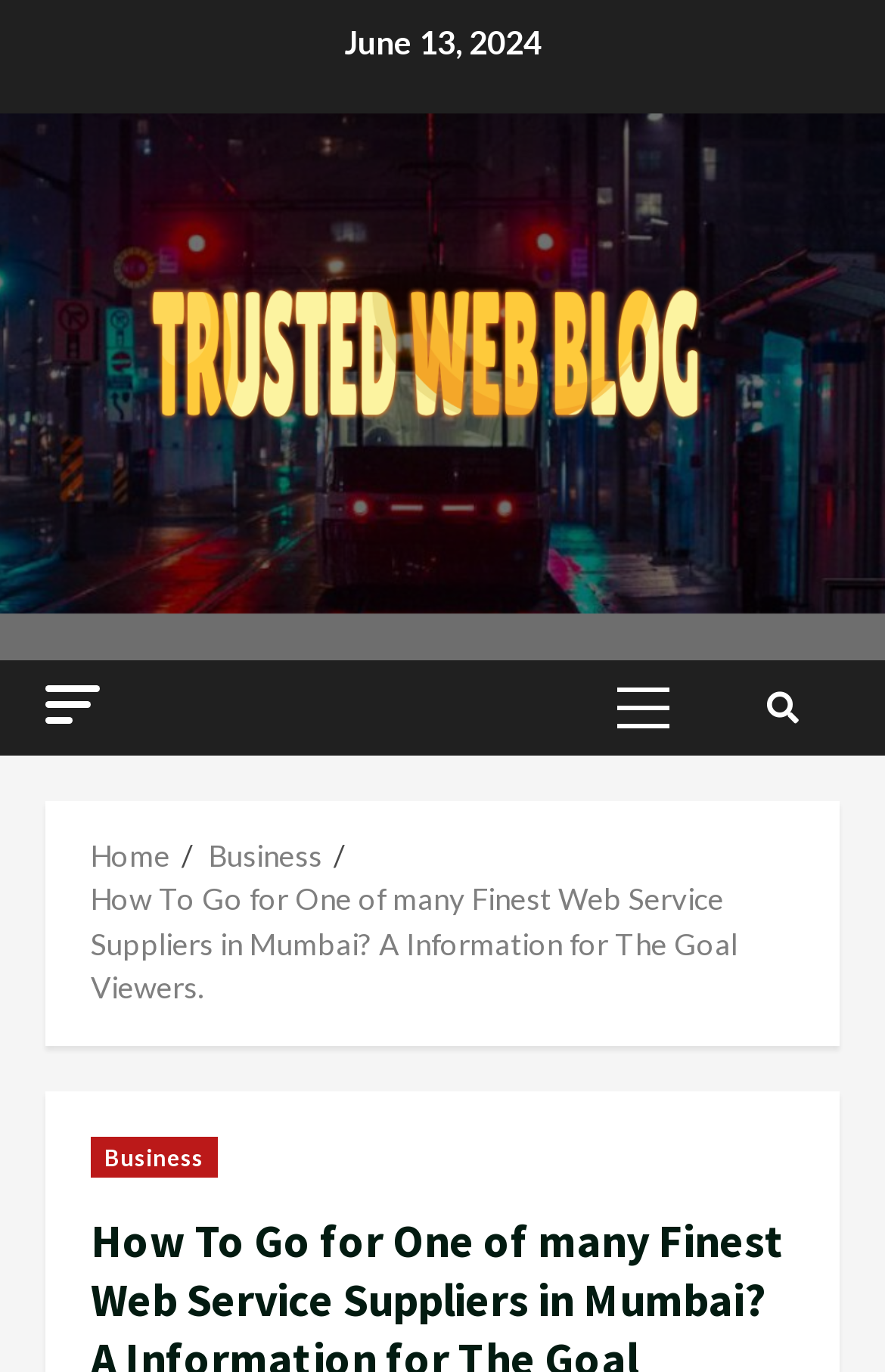Please reply to the following question with a single word or a short phrase:
What is the logo of the website?

HouseMaintenanceCo.com